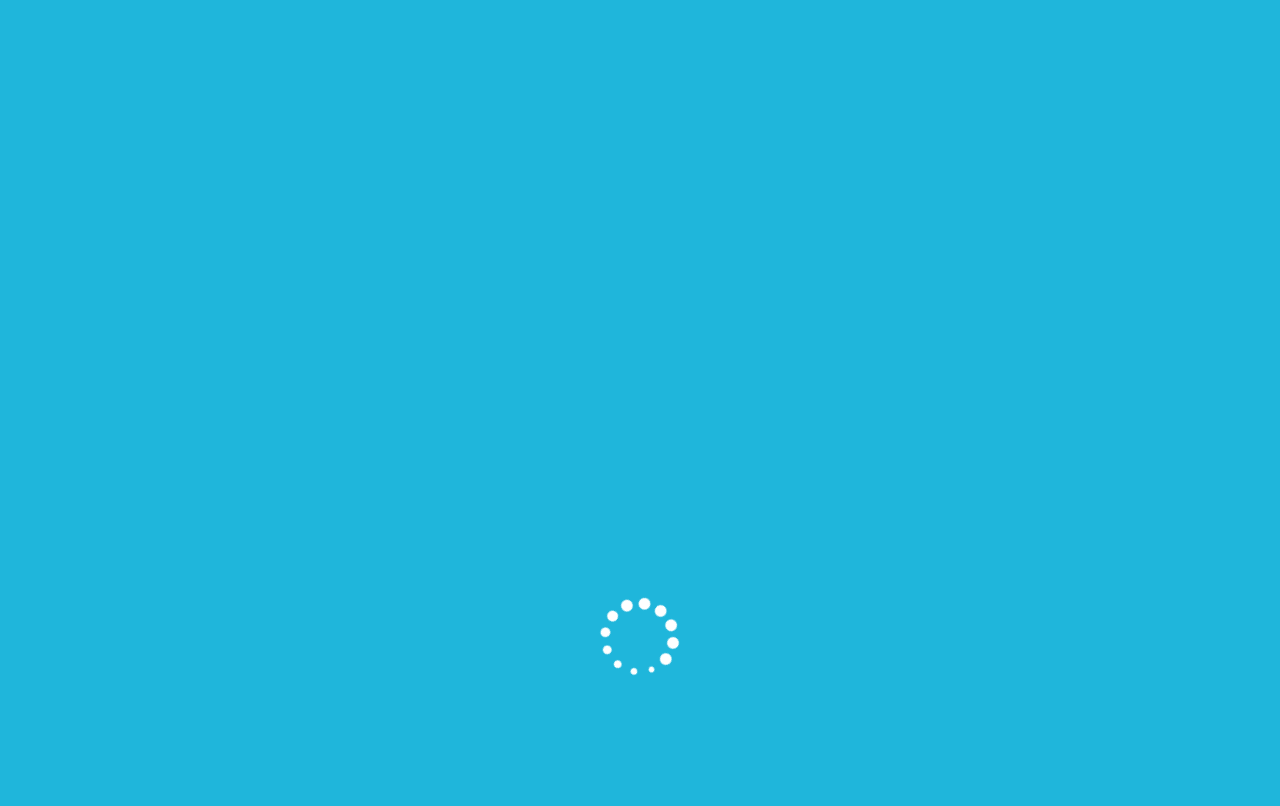What is the company's stock symbol?
Examine the webpage screenshot and provide an in-depth answer to the question.

I found the answer by looking at the text that mentions 'Intermap Technologies (TSX: IMP) (OTCQX: ITMSF)'. The TSX symbol is IMP.